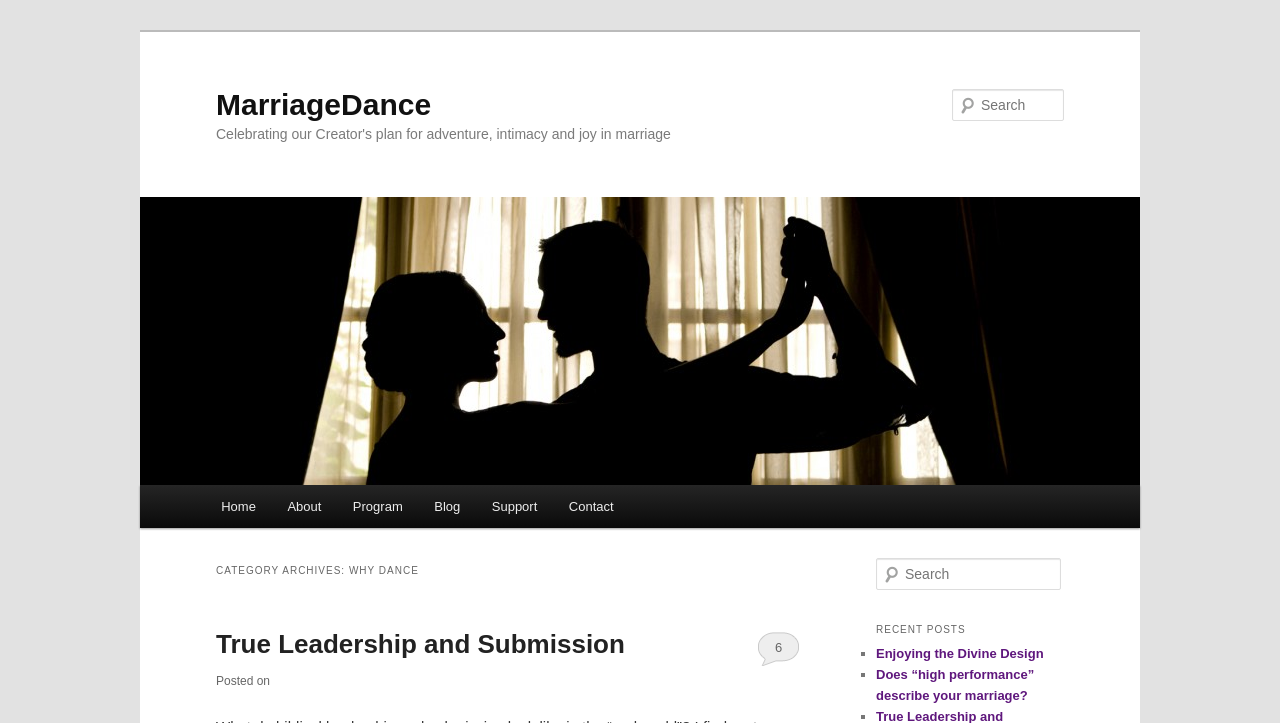How many main menu items are there?
Based on the visual details in the image, please answer the question thoroughly.

The main menu items can be found by looking at the links under the 'Main menu' heading. There are 6 links: 'Home', 'About', 'Program', 'Blog', 'Support', and 'Contact'.